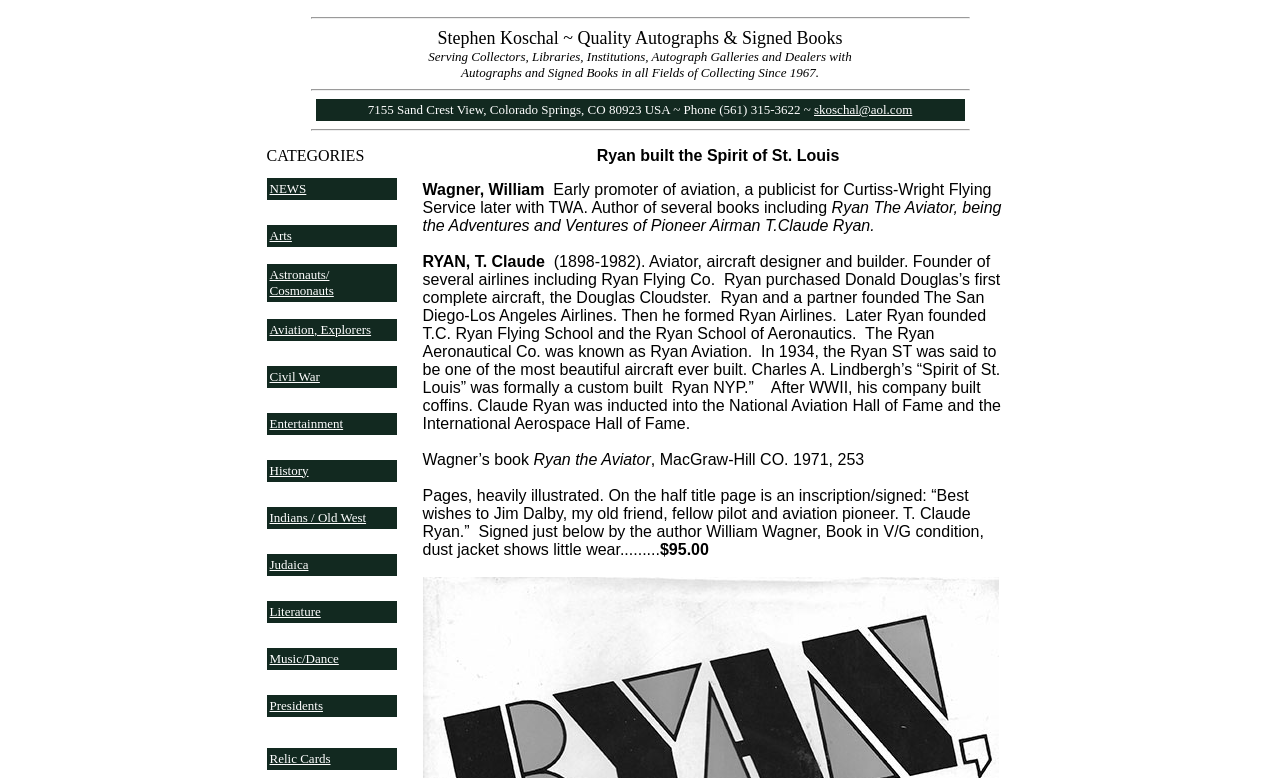Show me the bounding box coordinates of the clickable region to achieve the task as per the instruction: "Contact via email".

[0.636, 0.131, 0.713, 0.15]